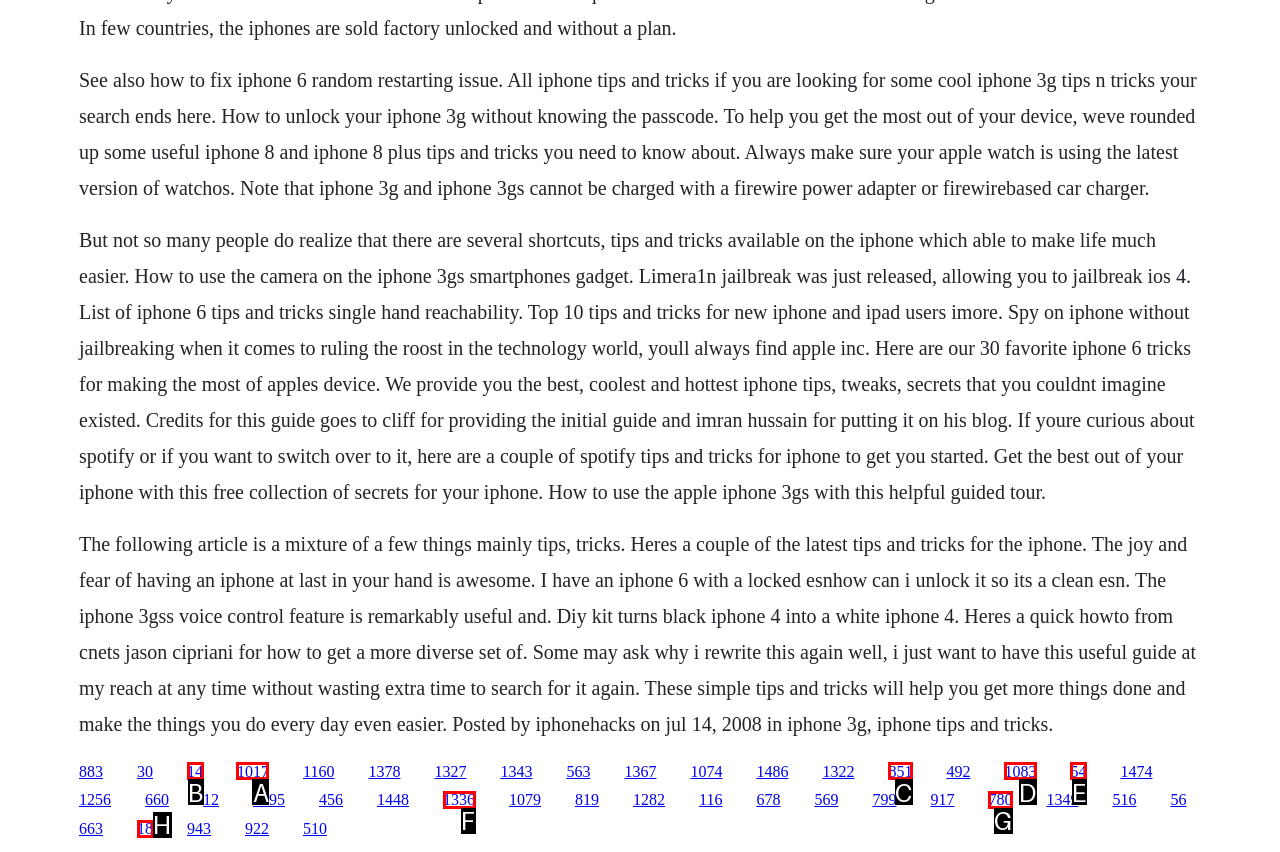Determine the HTML element to click for the instruction: Click on the link to get the best out of your iPhone.
Answer with the letter corresponding to the correct choice from the provided options.

A